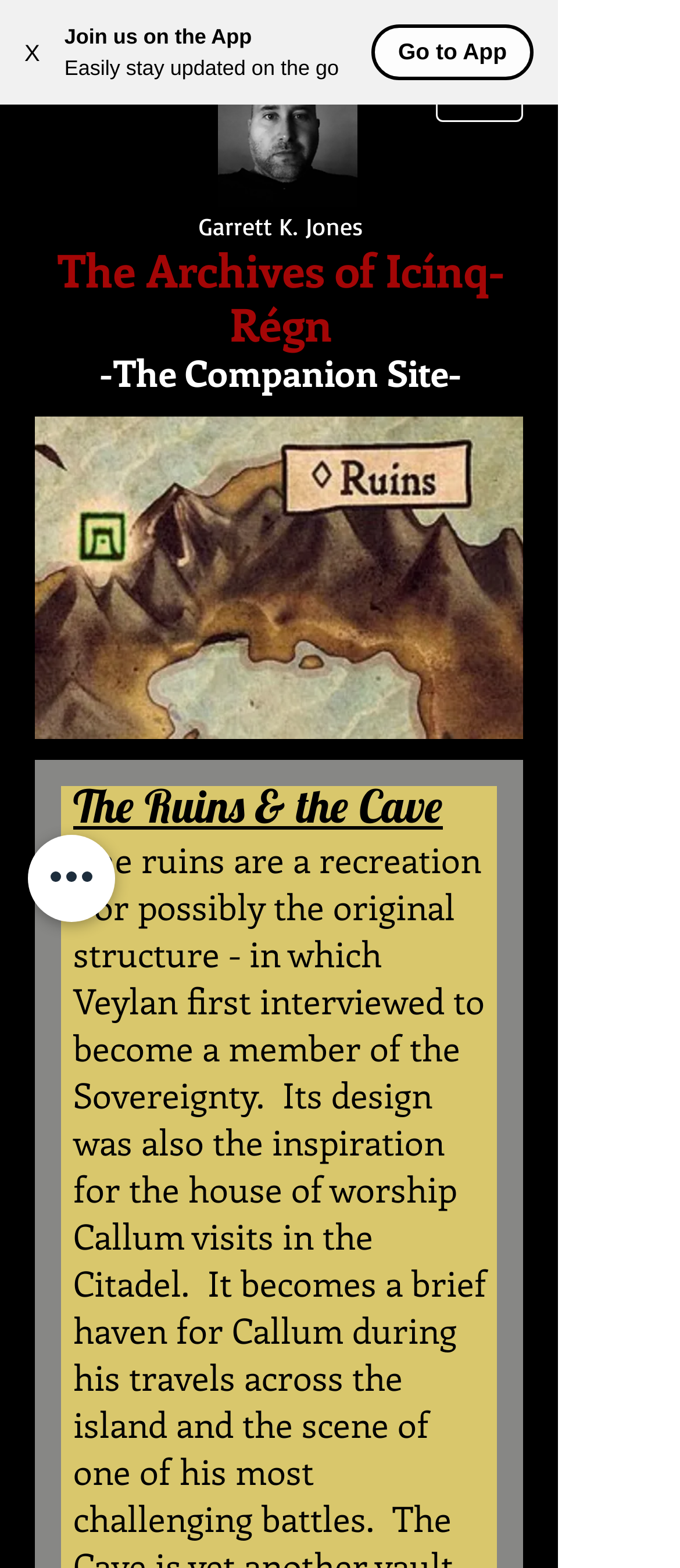Analyze the image and answer the question with as much detail as possible: 
What is the name of the archives?

I found a heading element with the text 'The Archives of Icínq-Régn', which is likely to be the name of the archives.